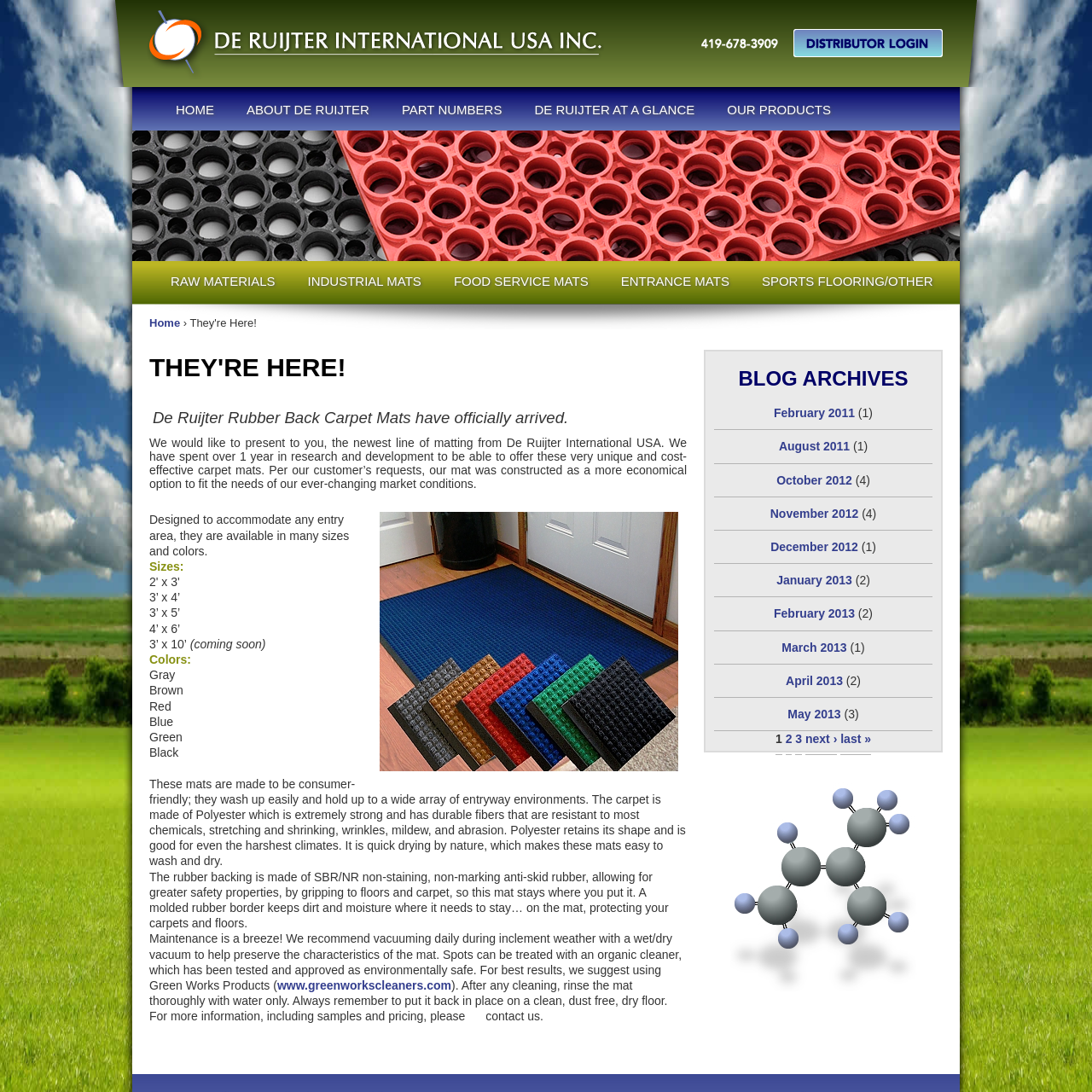Please specify the bounding box coordinates for the clickable region that will help you carry out the instruction: "Click on Distributor Login".

[0.727, 0.042, 0.863, 0.055]